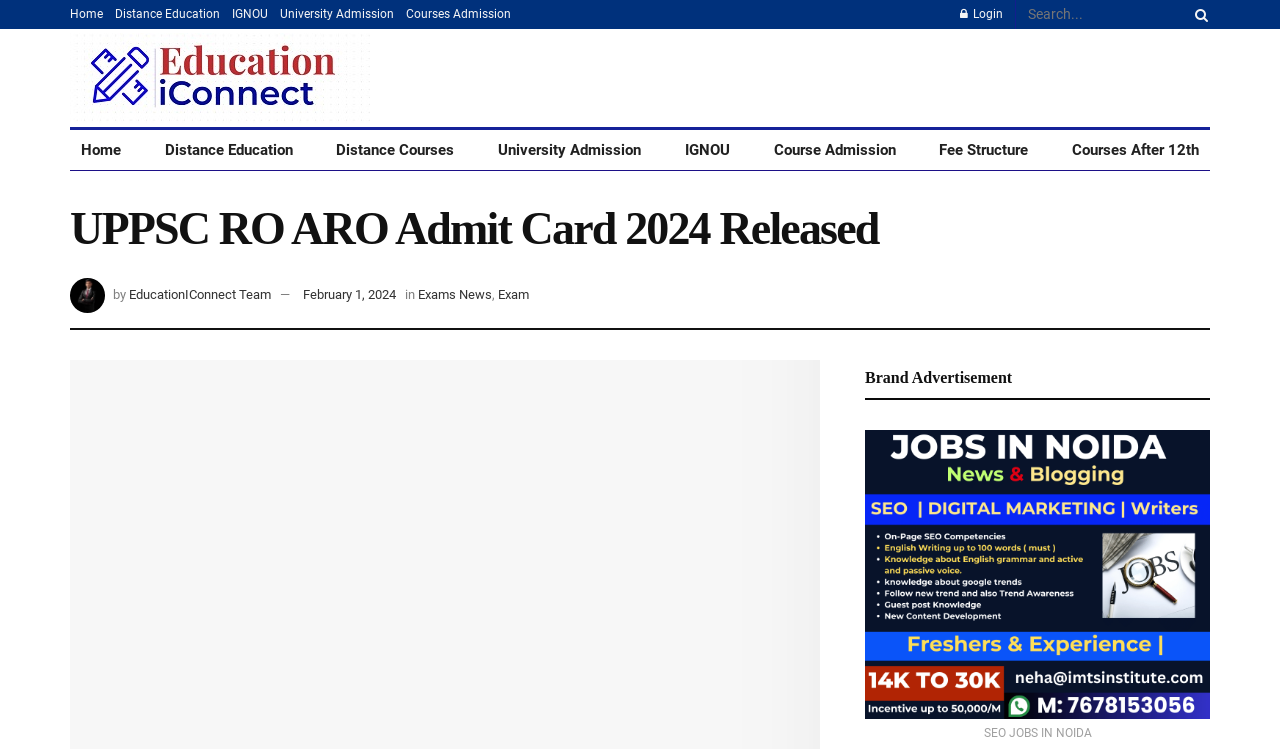Please identify the bounding box coordinates of the area I need to click to accomplish the following instruction: "search for something".

[0.803, 0.0, 0.945, 0.039]